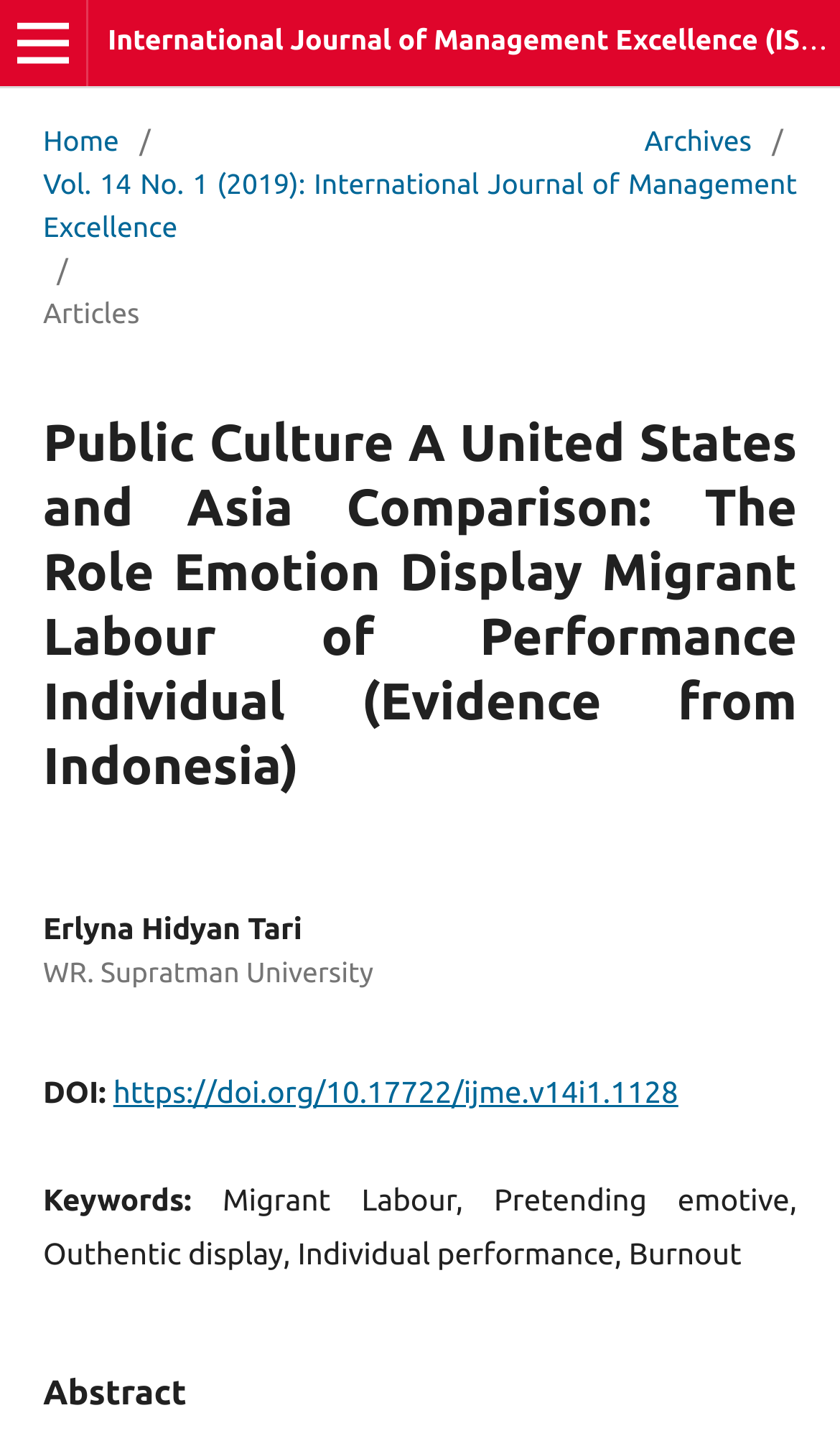Using a single word or phrase, answer the following question: 
What is the DOI of the article?

https://doi.org/10.17722/ijme.v14i1.1128